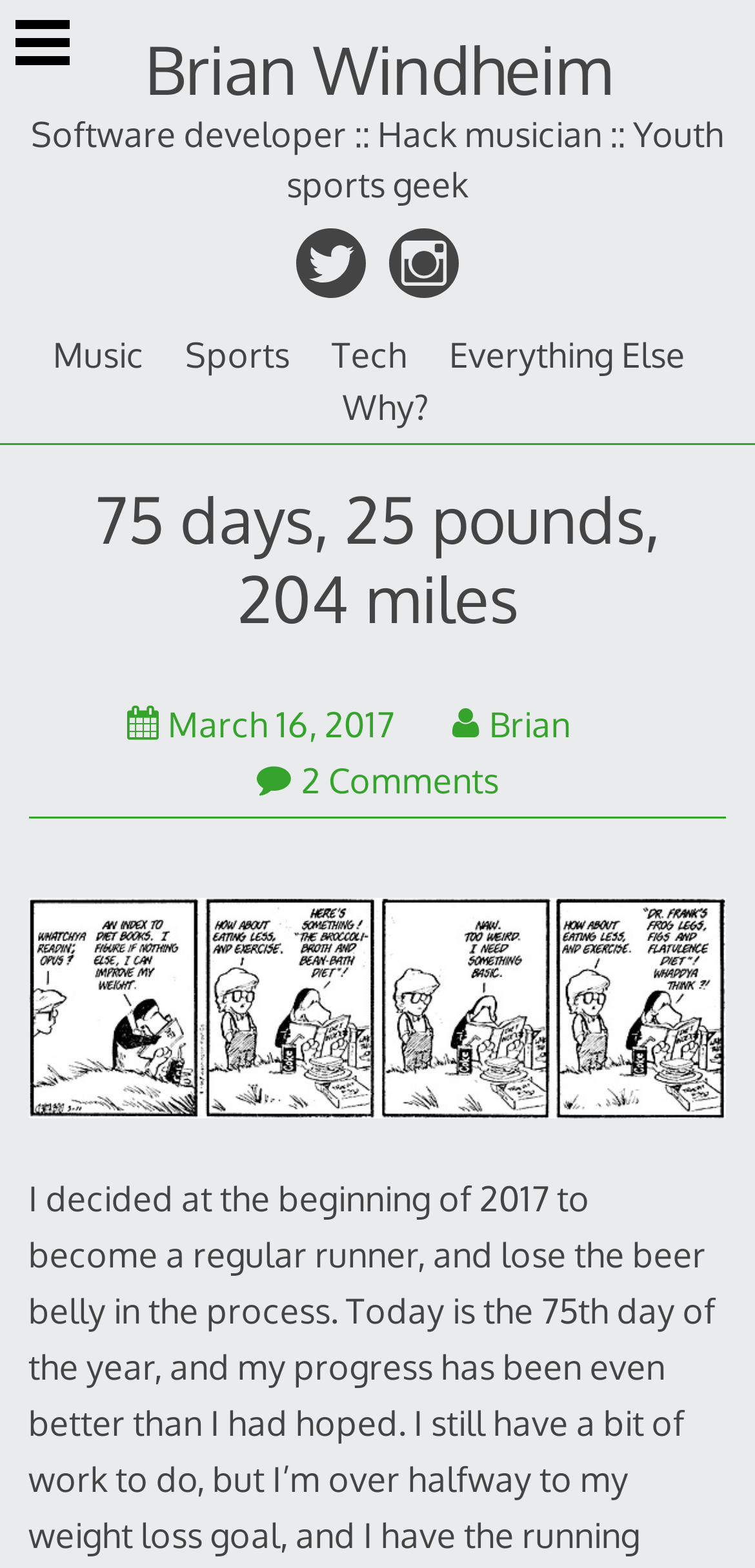Determine the bounding box coordinates for the UI element matching this description: "March 16, 2017March 23, 2018".

[0.168, 0.448, 0.522, 0.476]